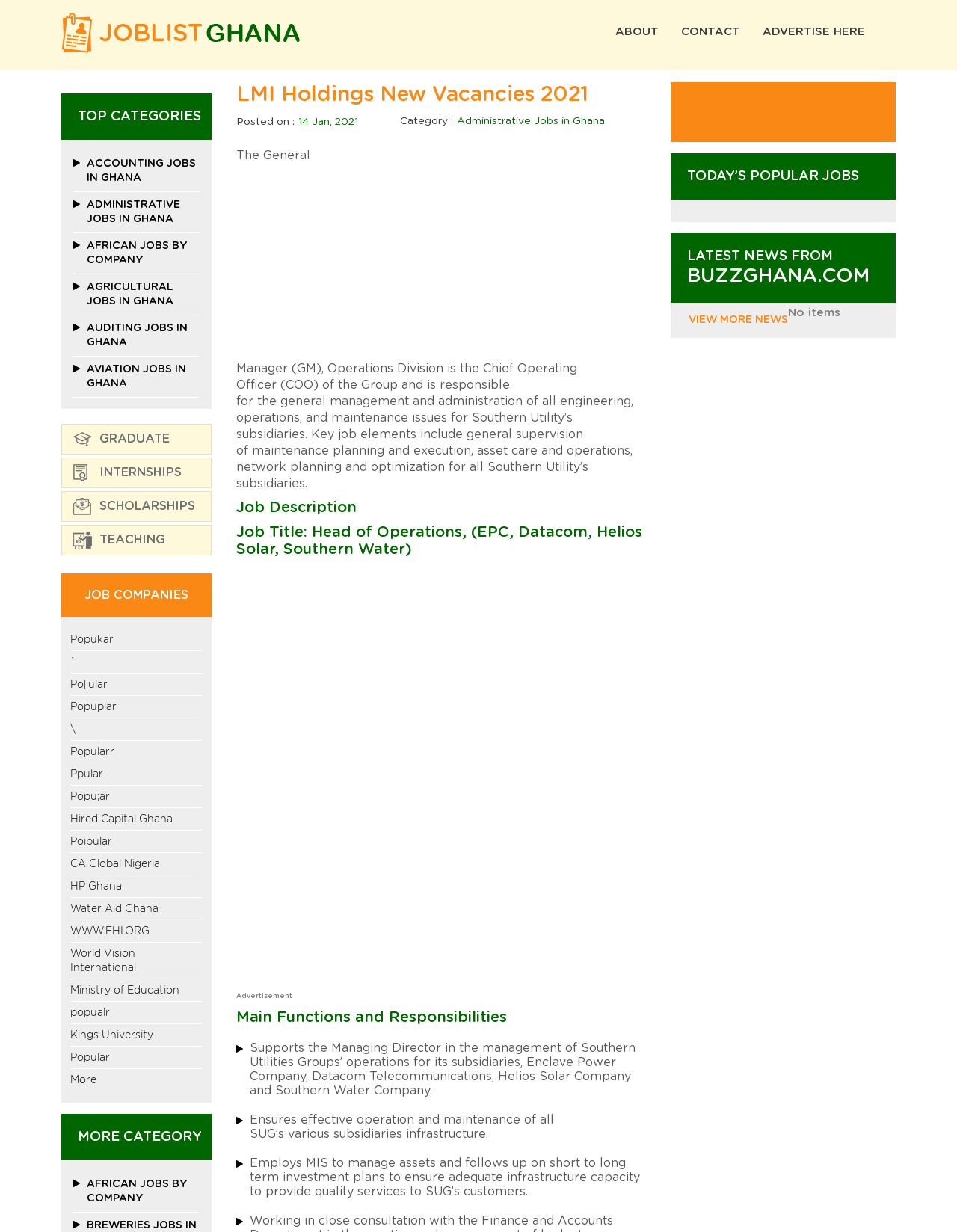Construct a comprehensive caption that outlines the webpage's structure and content.

This webpage is a job listing page for LMI Holdings New Vacancies 2021. At the top, there is a logo on the left and a navigation menu with links to "ABOUT", "CONTACT", and "ADVERTISE HERE" on the right. Below the navigation menu, there is a section with top categories, including "ACCOUNTING JOBS IN GHANA", "ADMINISTRATIVE JOBS IN GHANA", and others.

On the left side of the page, there are links to "GRADUATE", "INTERNSHIPS", "SCHOLARSHIPS", and "TEACHING" jobs. Below these links, there is a section with job companies, including "Popukar", "Hired Capital Ghana", "CA Global Nigeria", and others.

The main content of the page is a job description for the General Manager (GM), Operations Division position at LMI Holdings. The job description is divided into sections, including "Job Title", "Job Description", and "Main Functions and Responsibilities". The job responsibilities include supporting the Managing Director in managing the operations of Southern Utilities Groups' subsidiaries and ensuring effective operation and maintenance of infrastructure.

On the right side of the page, there are sections with popular jobs, latest news, and a link to "VIEW MORE NEWS". There are also several advertisements scattered throughout the page.